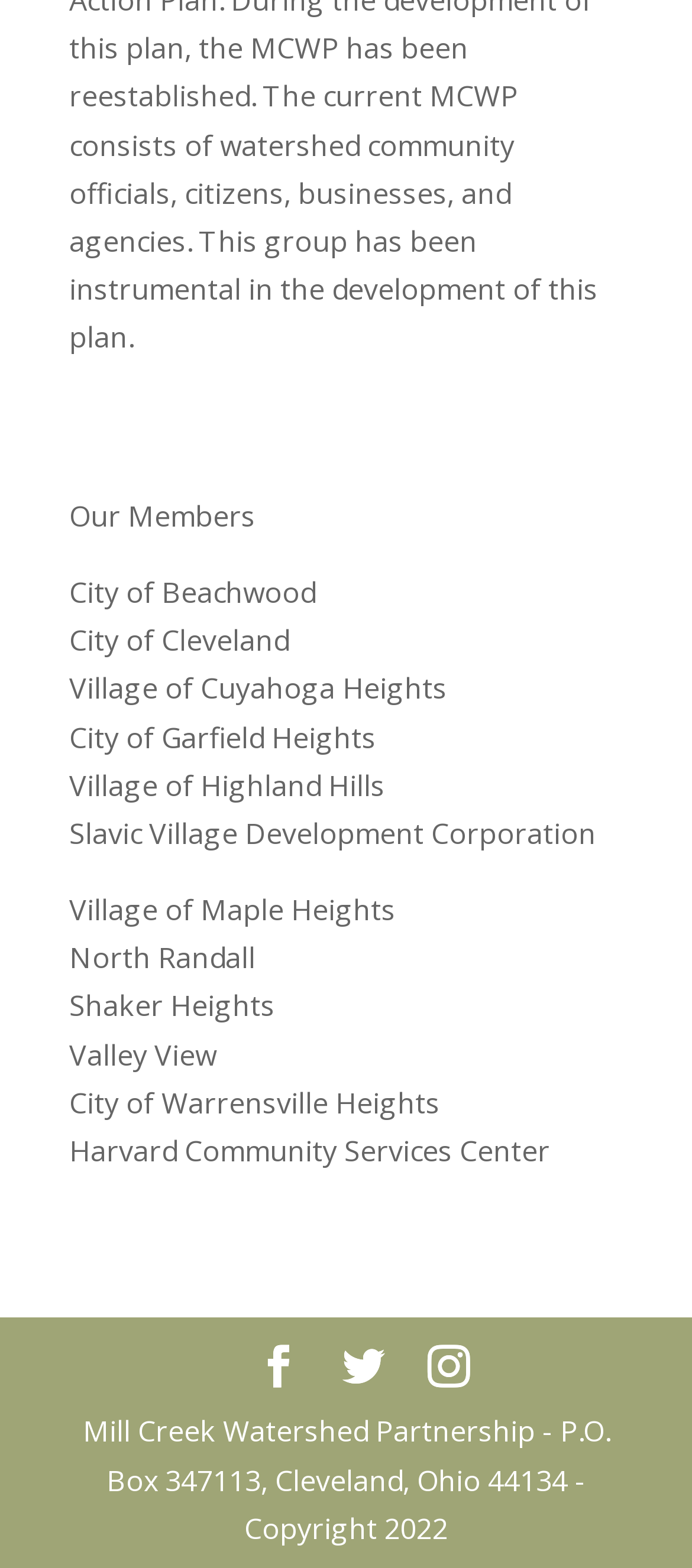Answer in one word or a short phrase: 
What is the name of the first city listed?

City of Beachwood